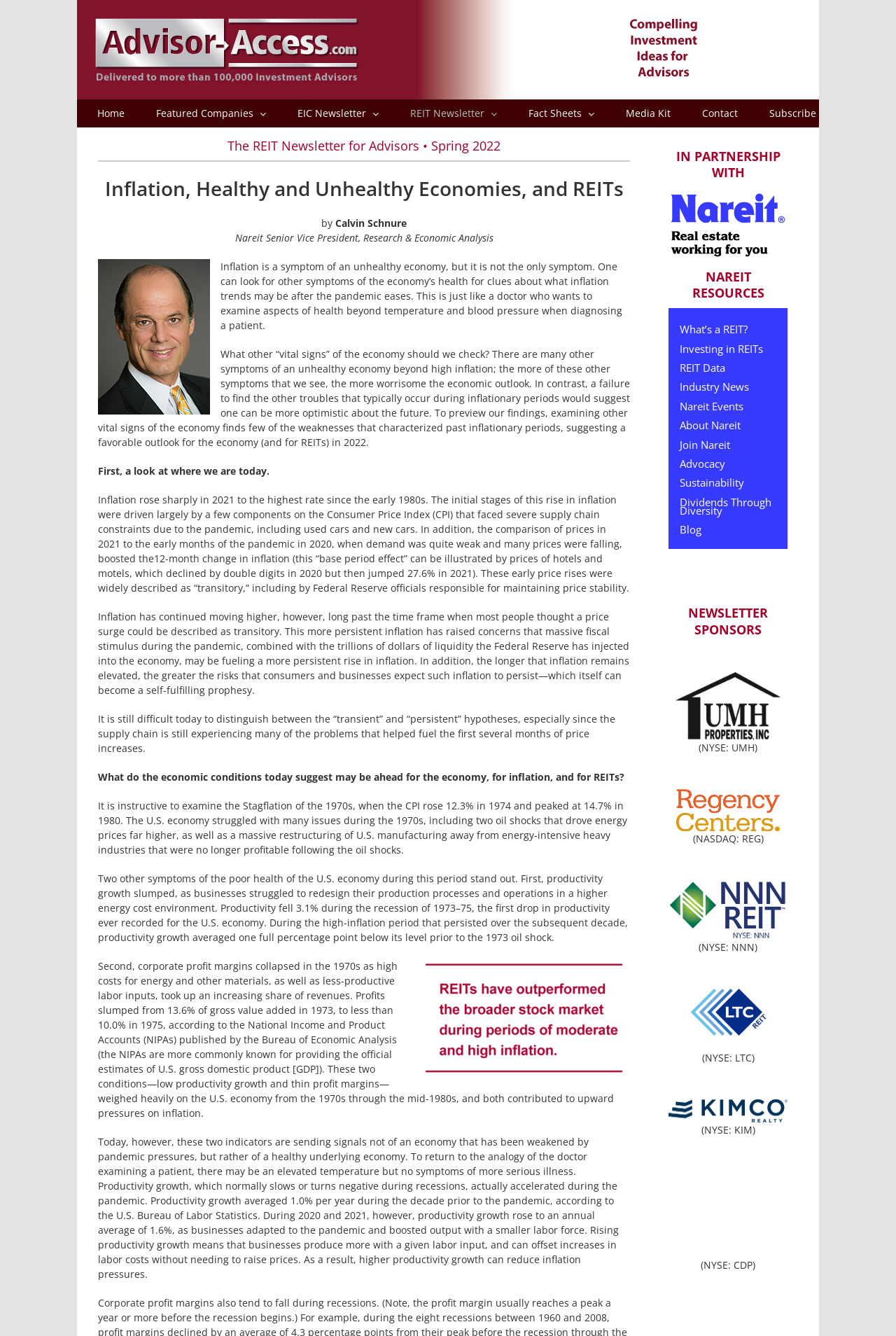Locate and extract the headline of this webpage.

Inflation, Healthy and Unhealthy Economies, and REITs